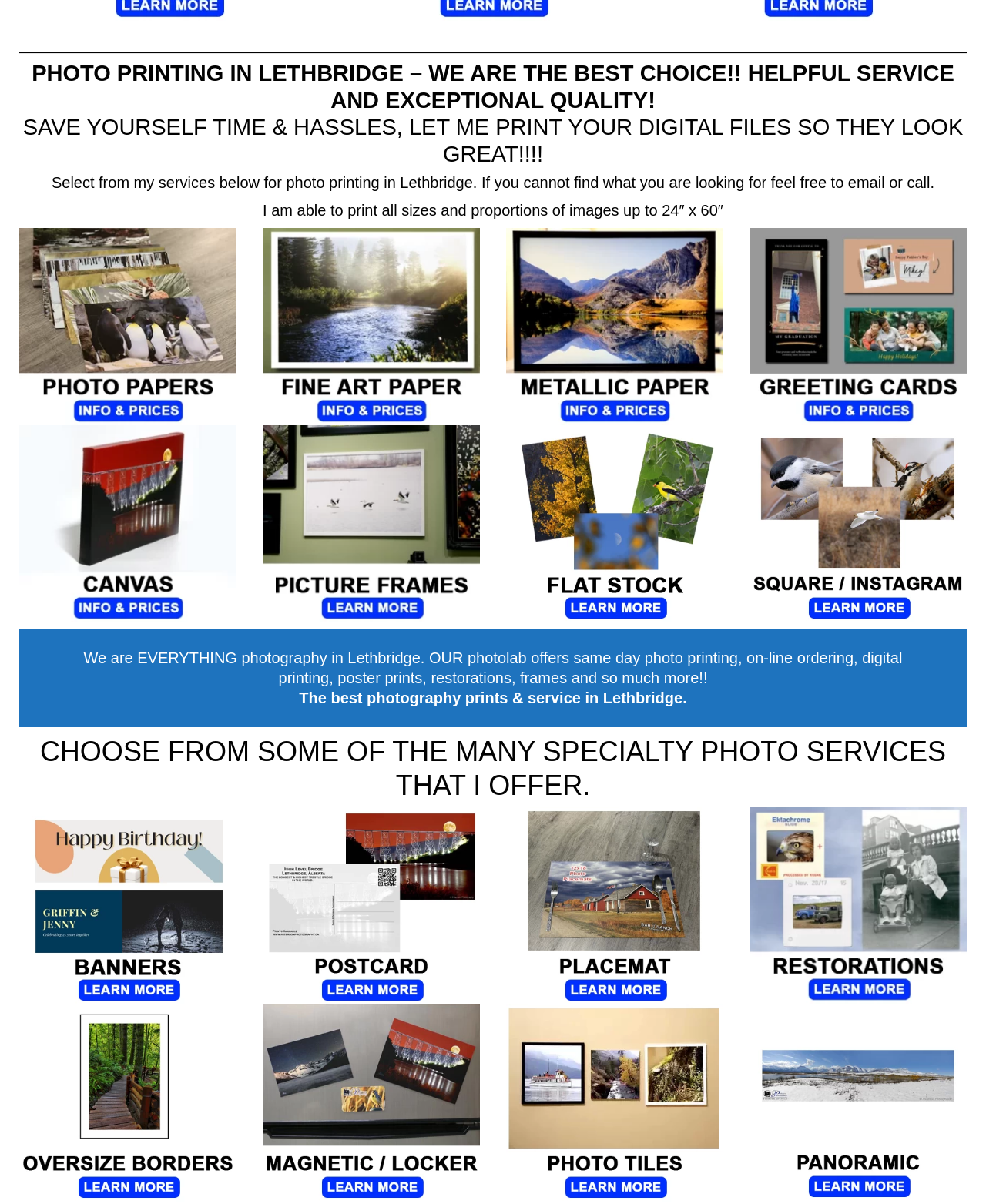Could you locate the bounding box coordinates for the section that should be clicked to accomplish this task: "View the image of a stack of 4x6 photos".

[0.02, 0.19, 0.24, 0.353]